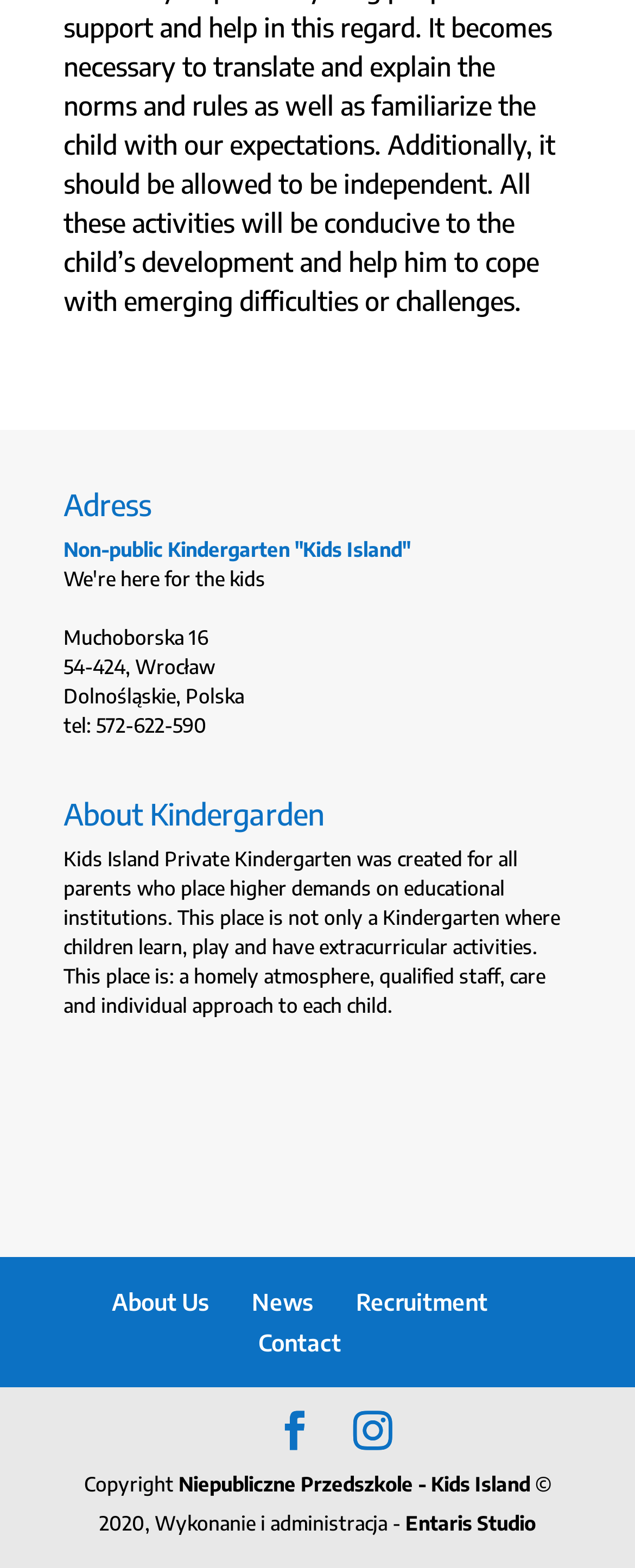Determine the bounding box coordinates for the area that needs to be clicked to fulfill this task: "Go to 'About Us'". The coordinates must be given as four float numbers between 0 and 1, i.e., [left, top, right, bottom].

[0.176, 0.822, 0.329, 0.839]